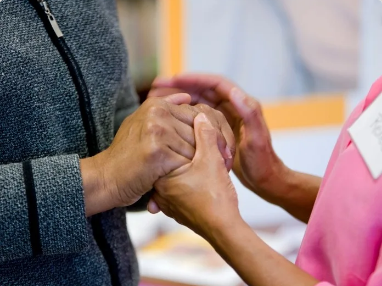Create an extensive caption that includes all significant details of the image.

In a heartfelt moment of connection, two women clasp hands, symbolizing support and unity. The image captures their intertwined fingers, highlighting the tenderness of their interaction. One woman is dressed in a sleek, gray jacket, while the other wears a bright pink top, underscoring the warmth of their exchange. This visual representation conveys themes of compassion and solidarity, potentially reflecting a shared journey through challenges, such as those faced in health and illness. The background suggests a community or support setting, enhancing the sense of hope and camaraderie between them.